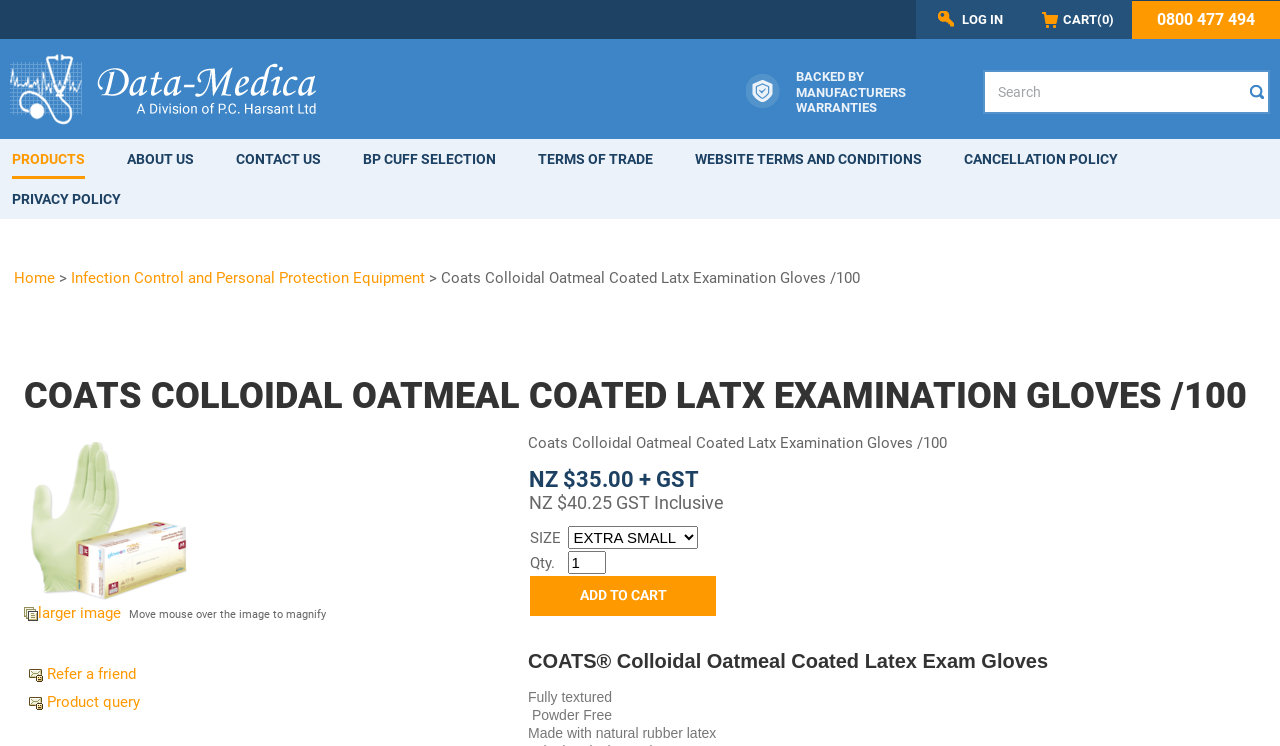What is the price of the Coats Colloidal Oatmeal Coated Latx Examination Gloves?
Using the visual information from the image, give a one-word or short-phrase answer.

NZ $35.00 + GST